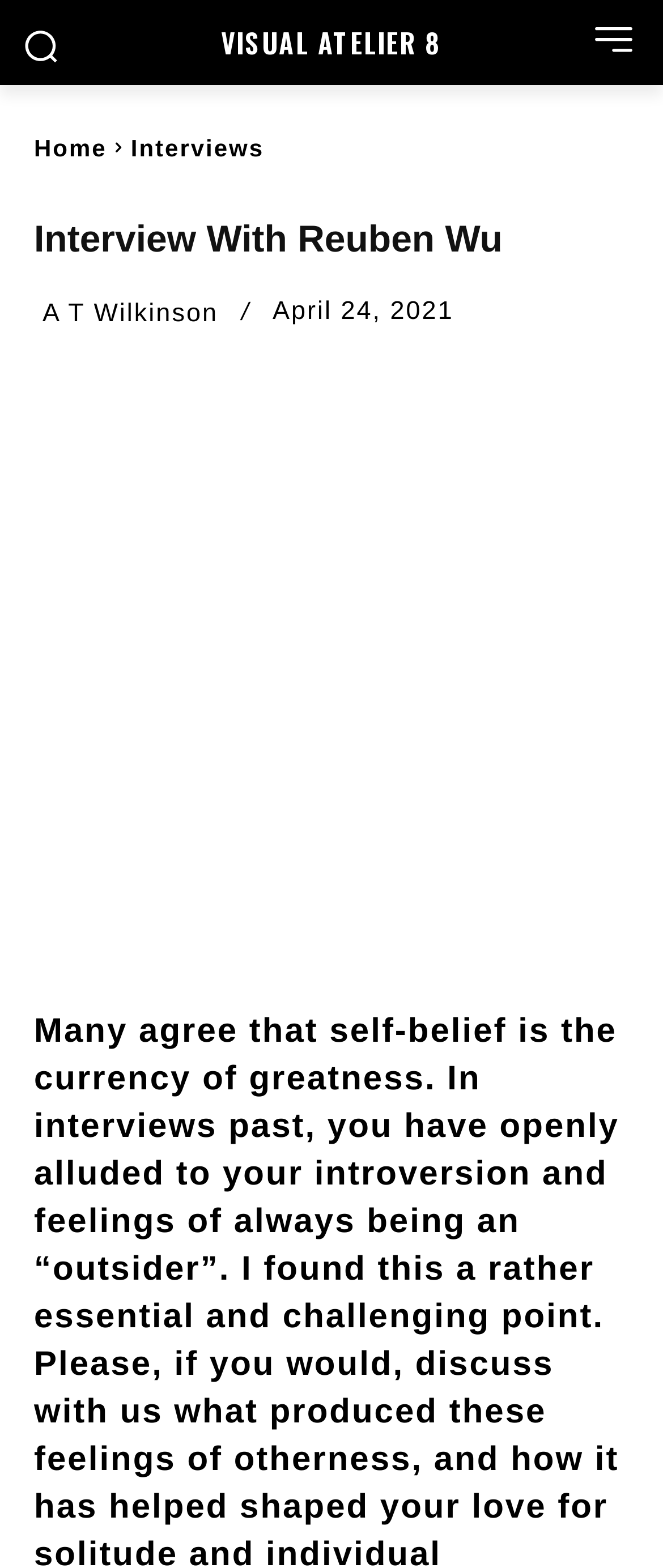Please find and report the bounding box coordinates of the element to click in order to perform the following action: "read interview with Reuben Wu". The coordinates should be expressed as four float numbers between 0 and 1, in the format [left, top, right, bottom].

[0.051, 0.135, 0.758, 0.17]